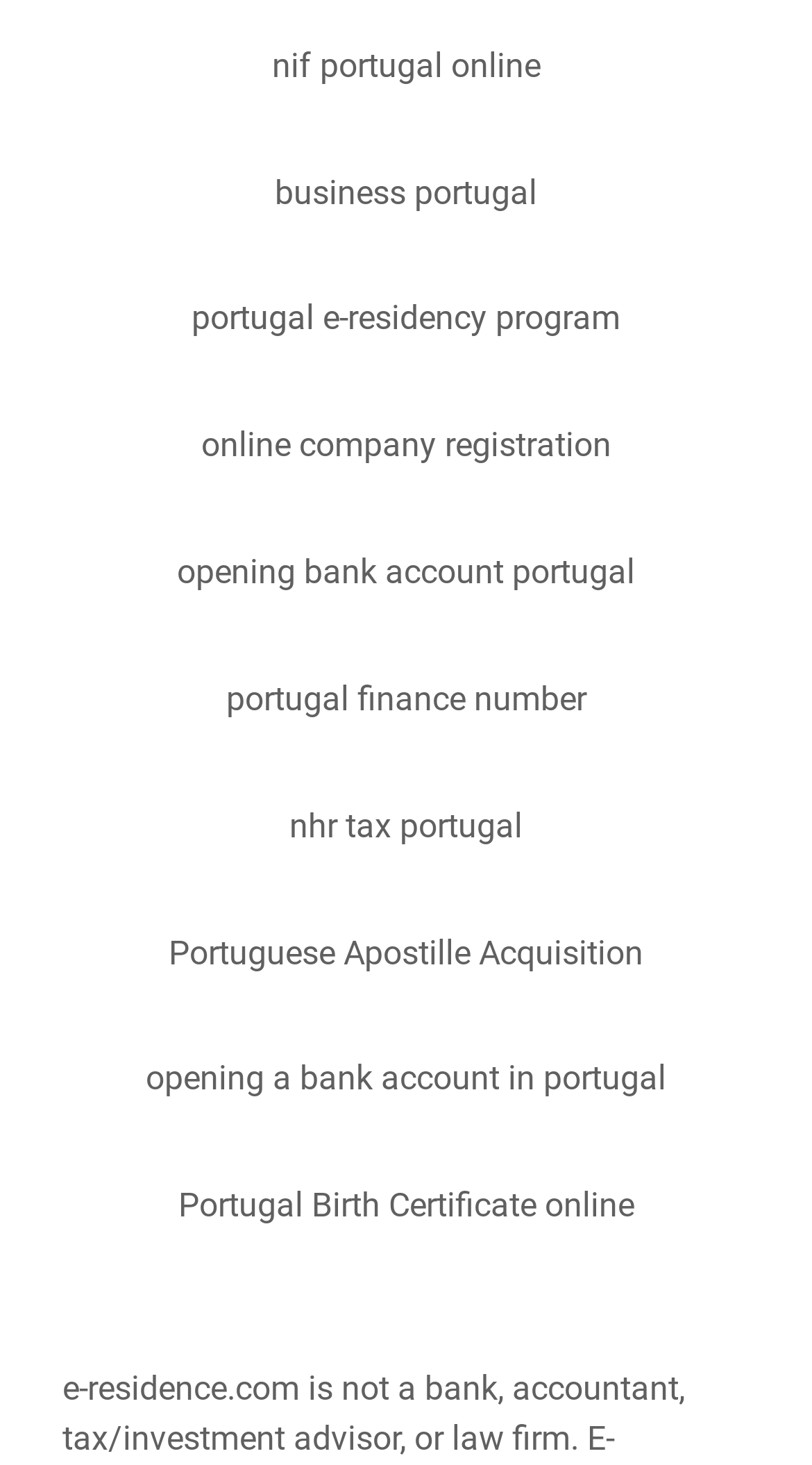Please answer the following question using a single word or phrase: How many links are on the webpage?

11